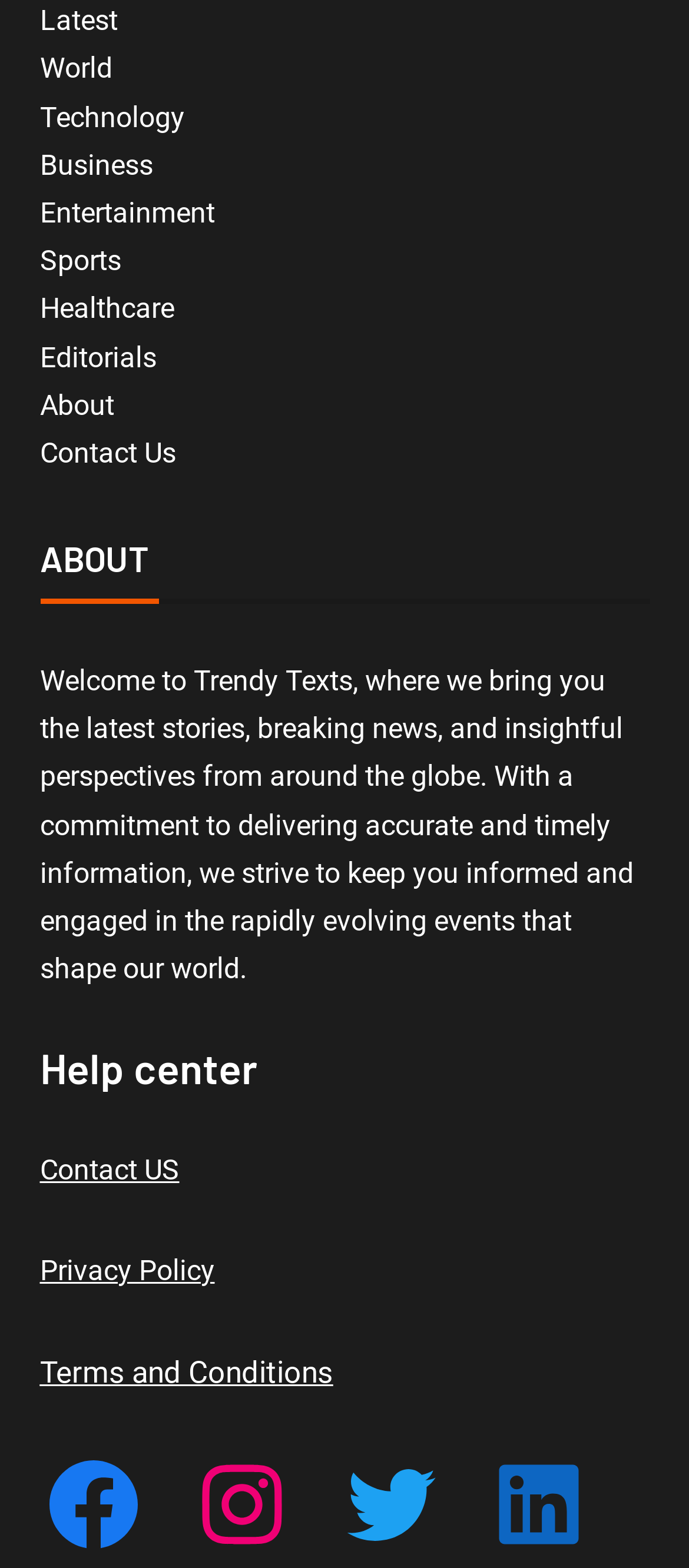What is the purpose of the website?
Refer to the screenshot and deliver a thorough answer to the question presented.

The static text on the webpage mentions 'latest stories, breaking news, and insightful perspectives from around the globe', which suggests that the website is intended to provide news and information to its users.